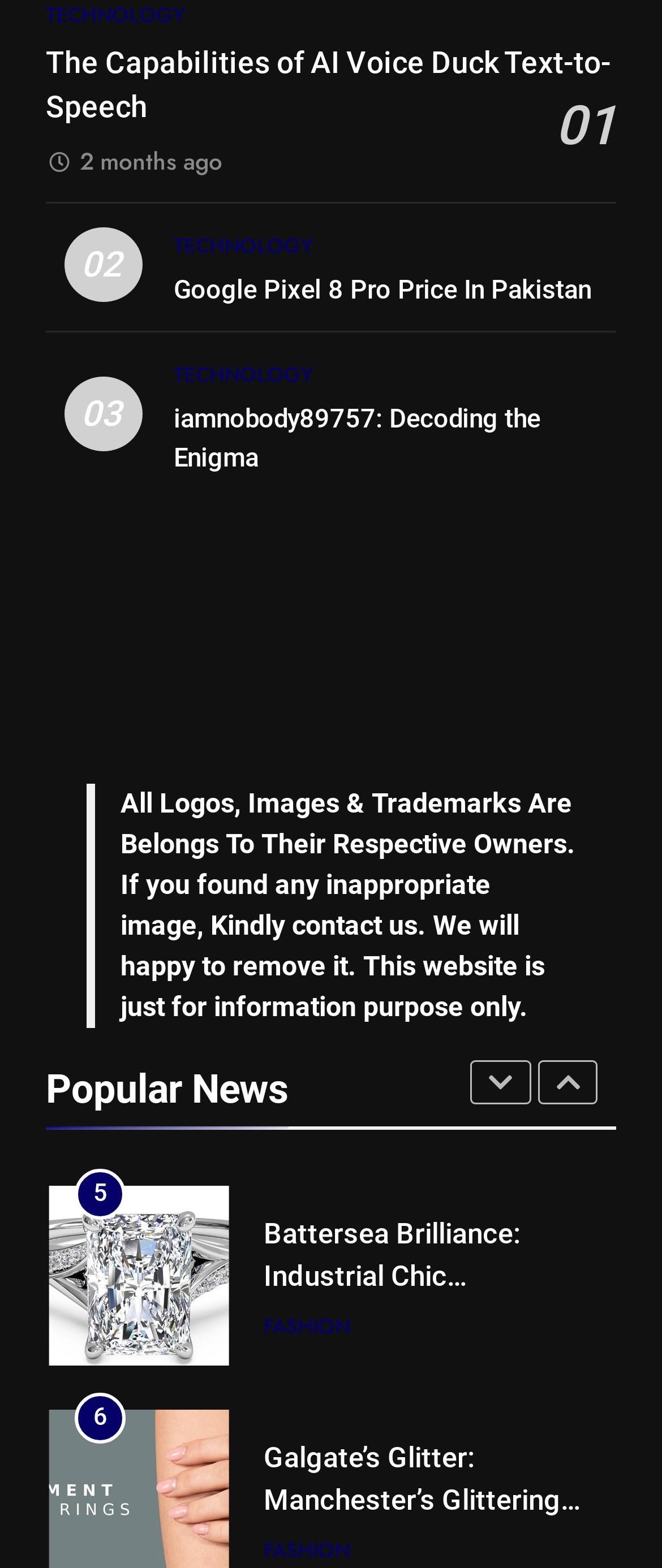Locate the bounding box coordinates of the clickable part needed for the task: "View the image on the right side".

[0.308, 0.327, 0.692, 0.489]